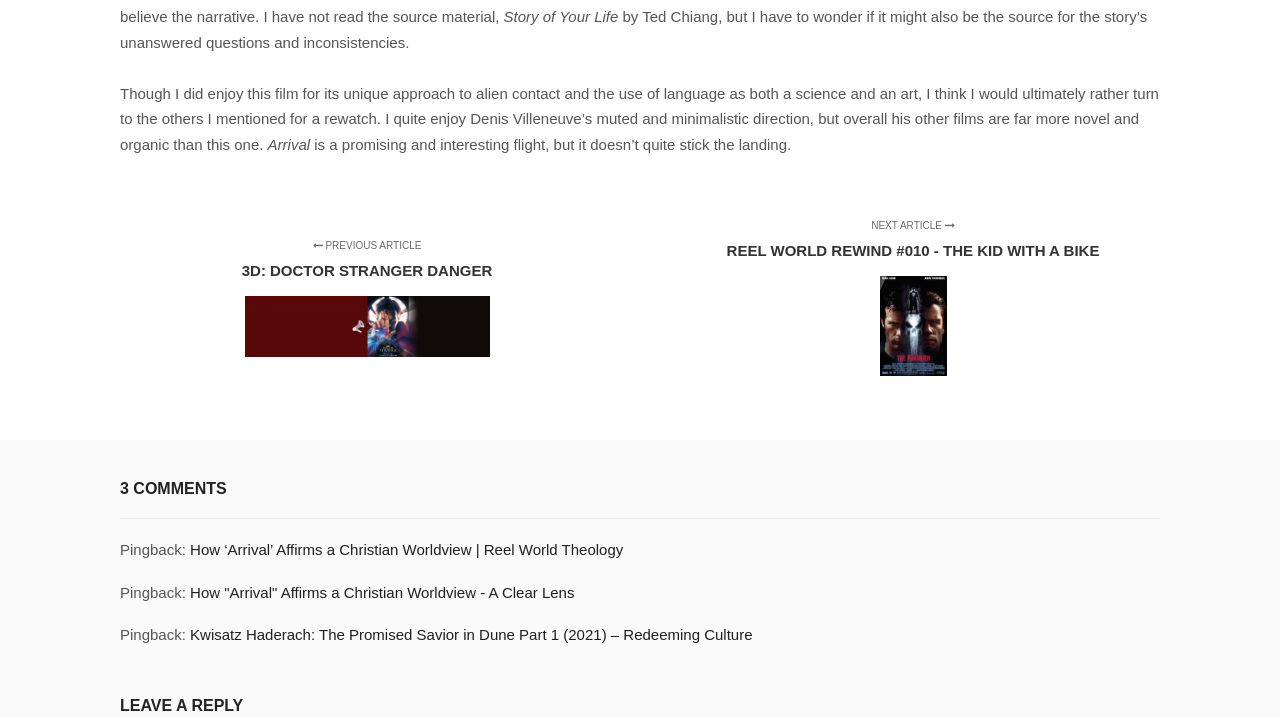Answer the question with a brief word or phrase:
What is the title of the article?

Story of Your Life